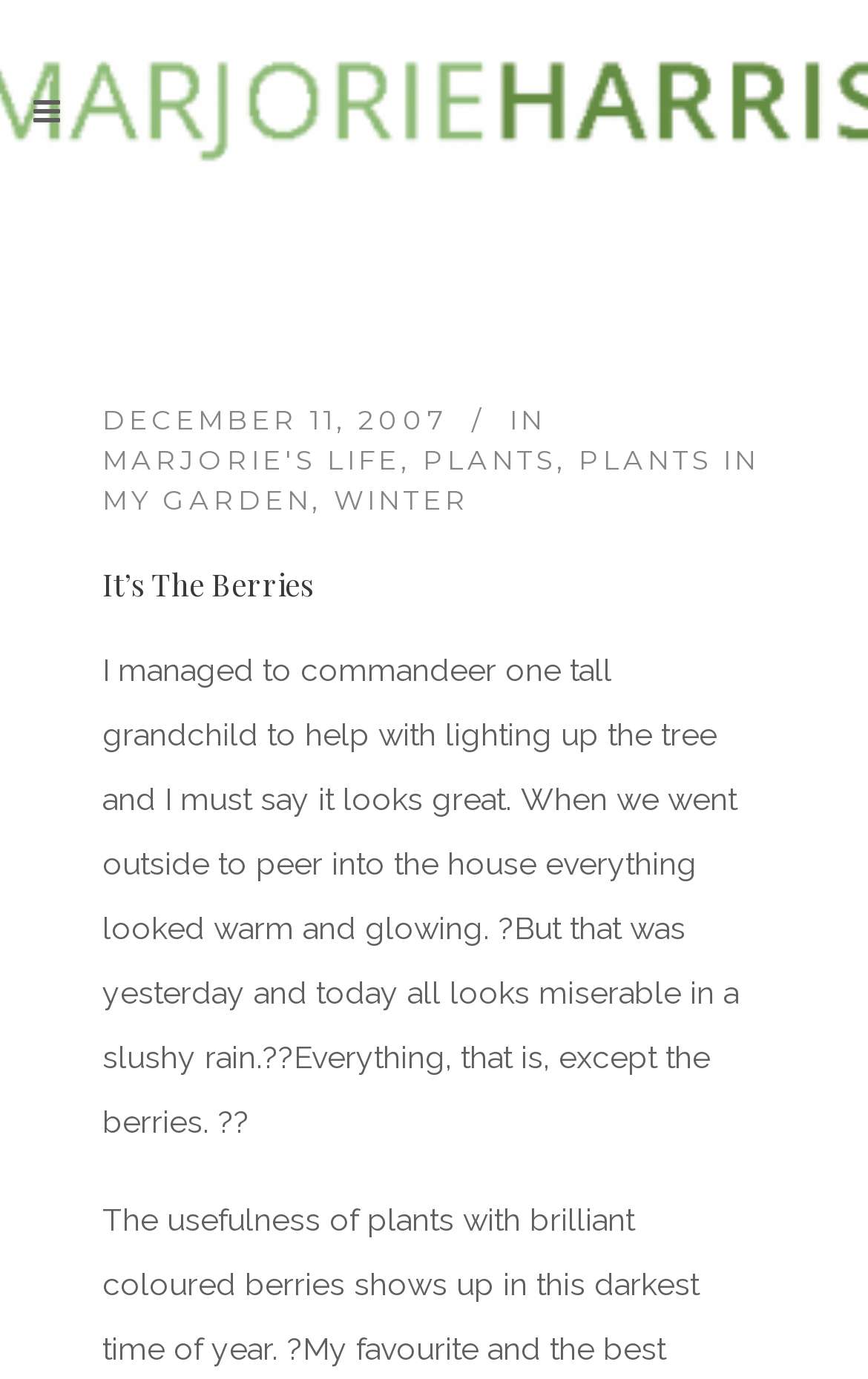What is being decorated in the webpage?
Please look at the screenshot and answer in one word or a short phrase.

A tree